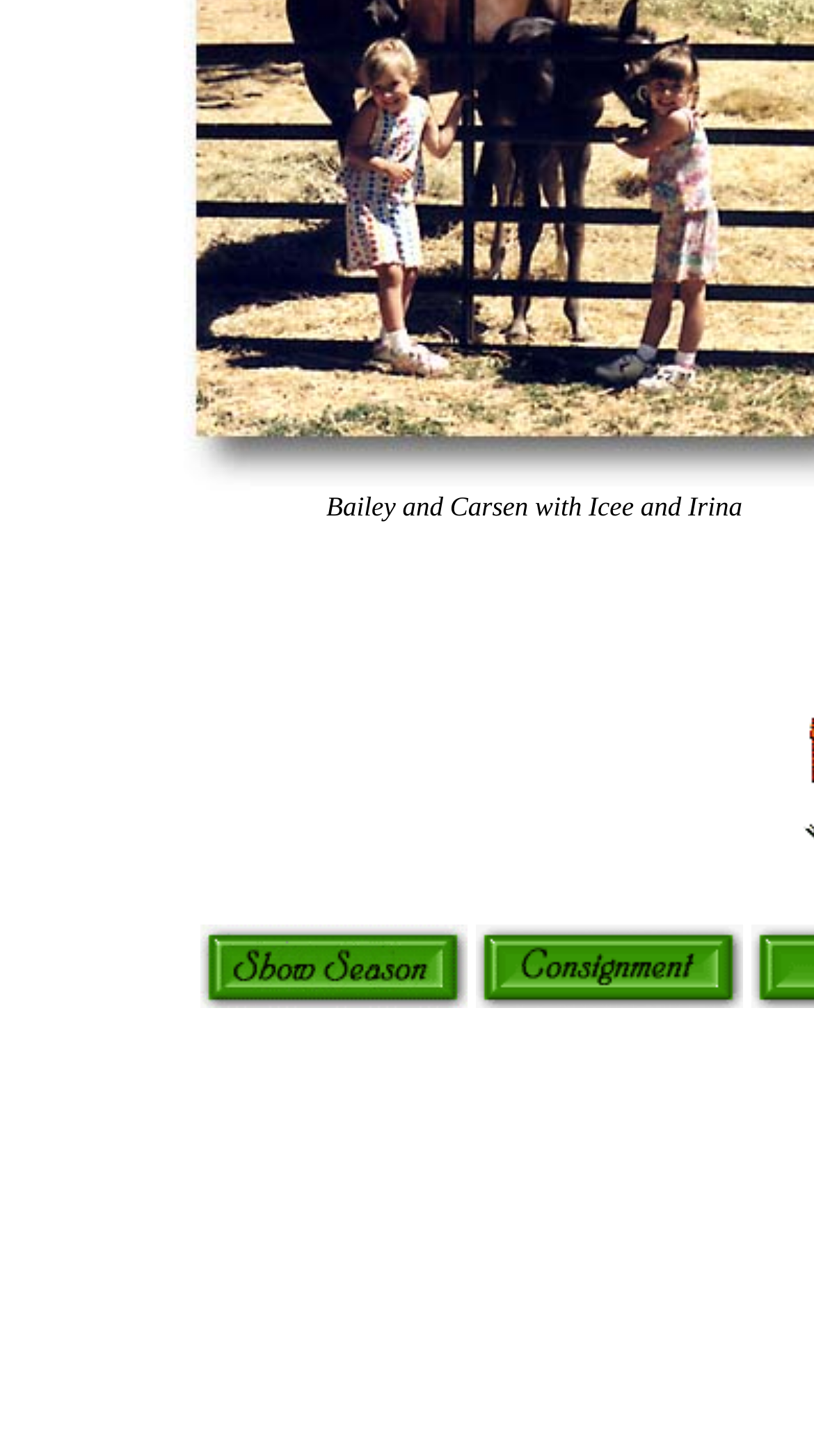Respond to the question below with a single word or phrase:
How many links are there on the webpage?

2